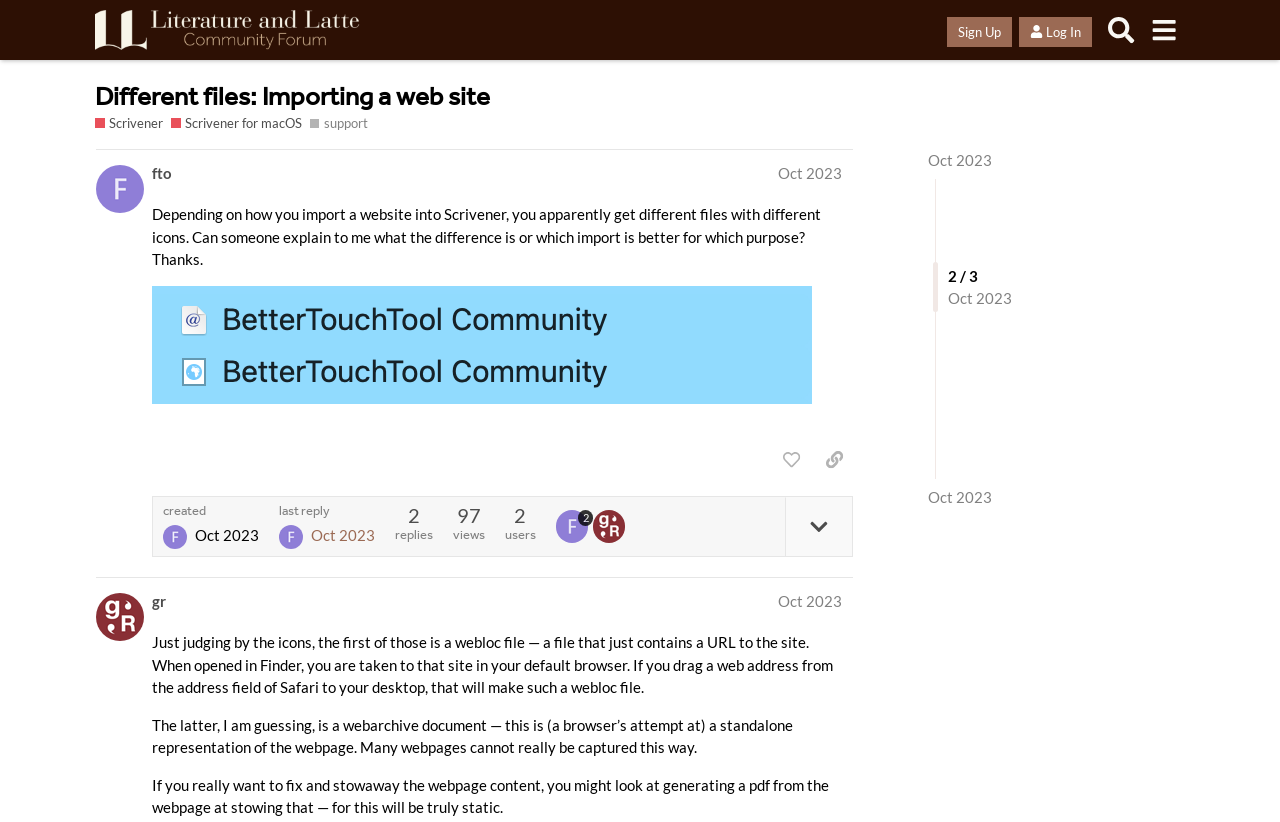How many replies are there in the first post?
Answer the question with as much detail as possible.

The number of replies can be found in the first post, where it says 'replies' and then the number '97' next to it.